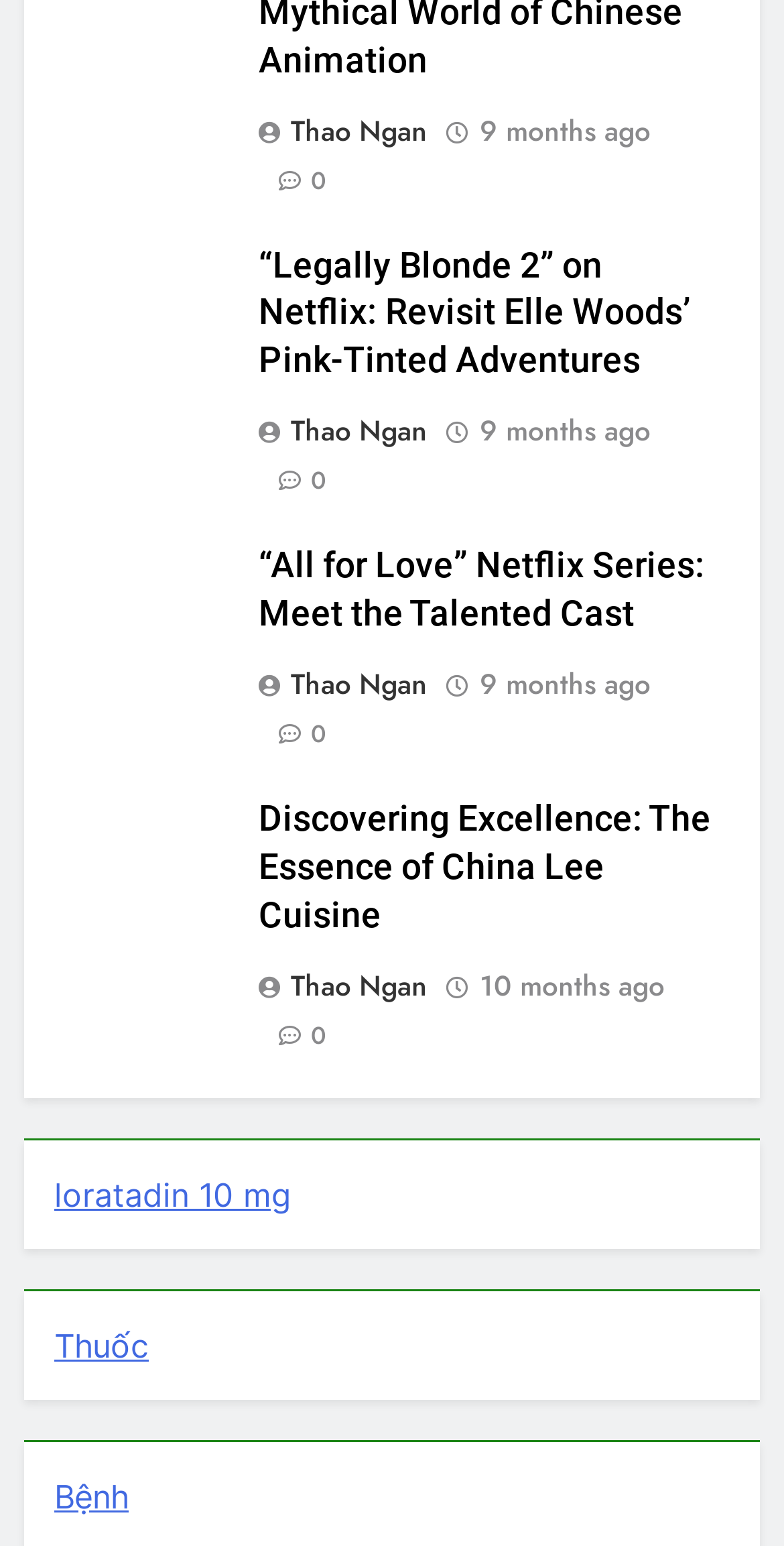Pinpoint the bounding box coordinates of the clickable element to carry out the following instruction: "Read the article about All for Love Netflix Series."

[0.329, 0.352, 0.918, 0.414]